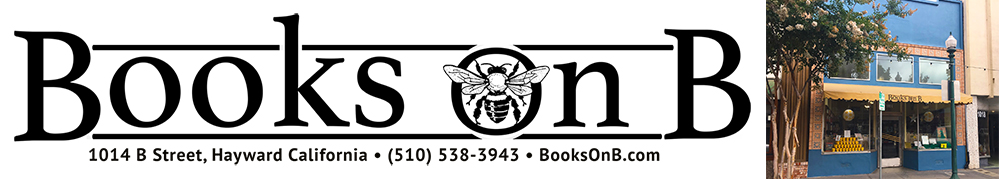What is the address of the bookstore?
Please respond to the question with as much detail as possible.

The caption provides the address of the bookstore, which is located at 1014 B Street in Hayward, California.